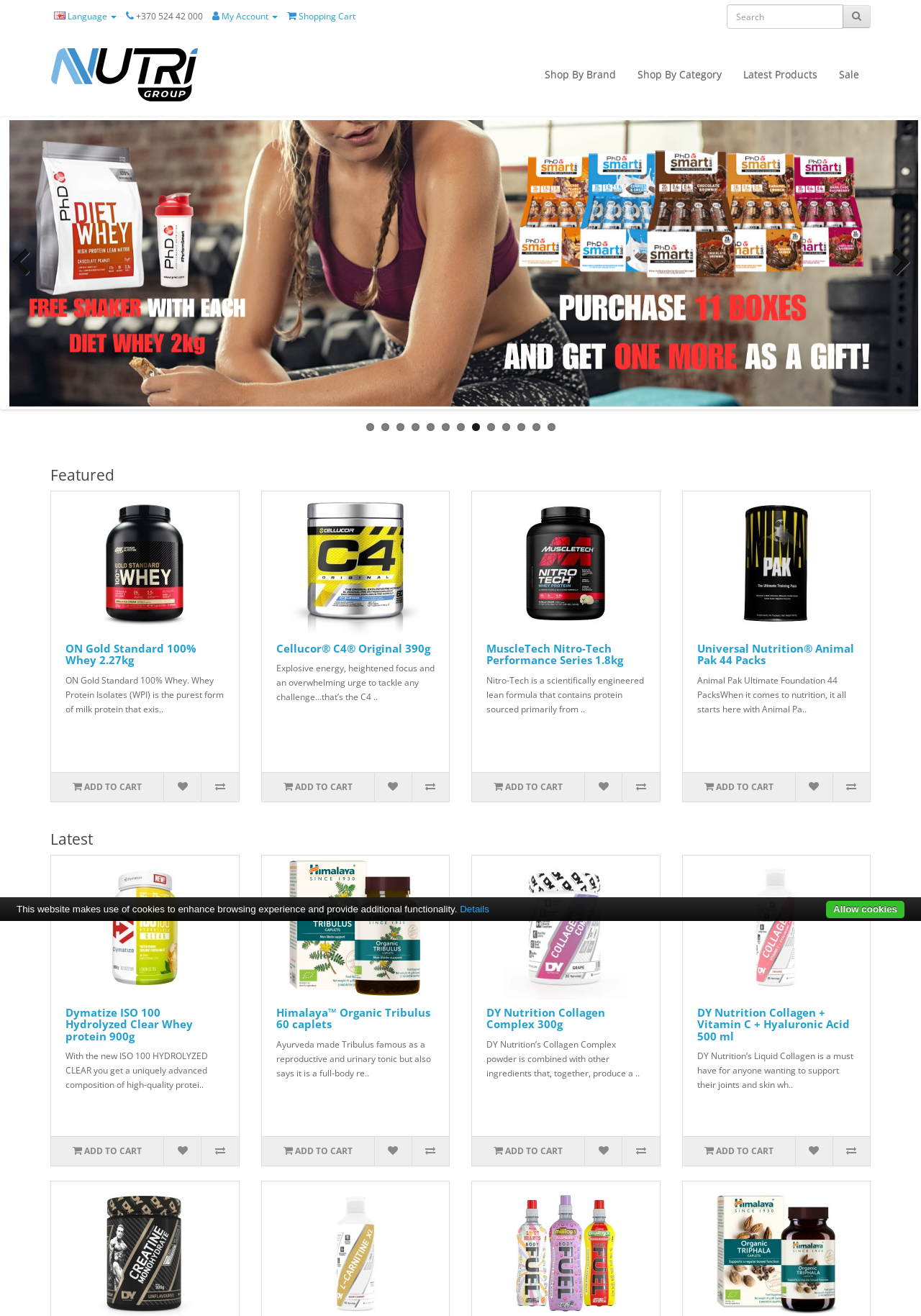Please identify the bounding box coordinates of the area that needs to be clicked to follow this instruction: "View shop by brand".

[0.58, 0.037, 0.68, 0.077]